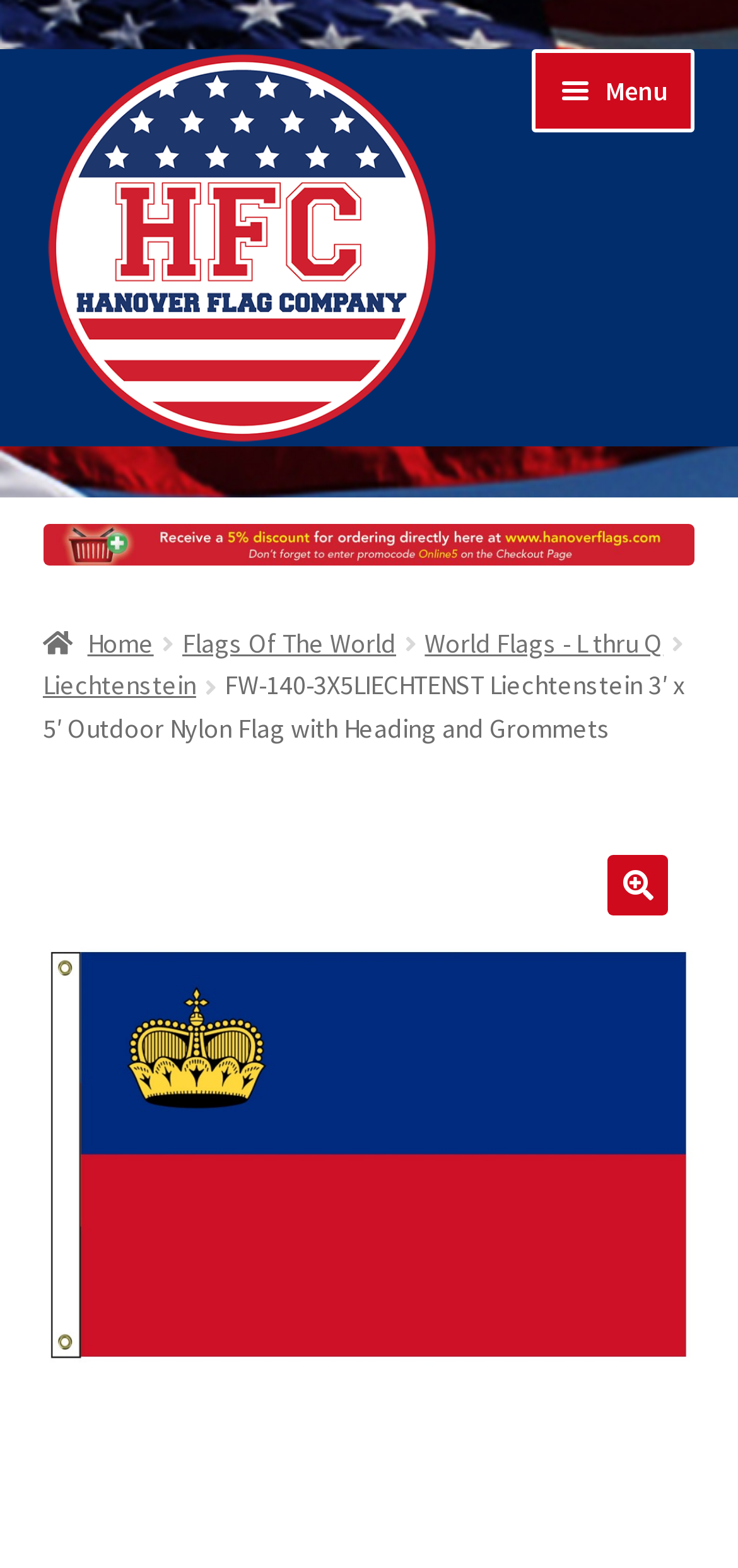Given the element description "About Hanover Flag Company", identify the bounding box of the corresponding UI element.

[0.058, 0.479, 0.942, 0.544]